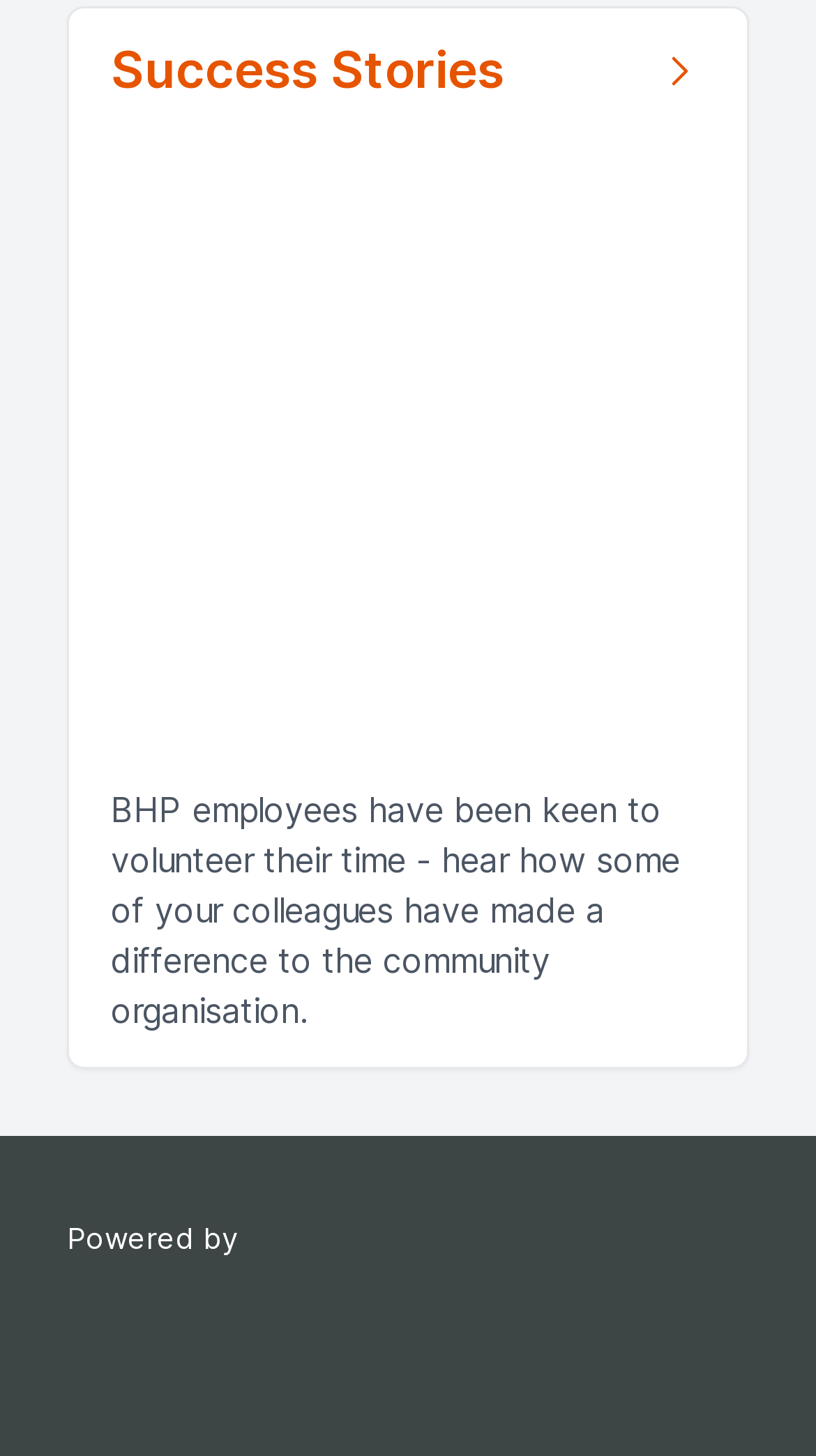Please find the bounding box coordinates (top-left x, top-left y, bottom-right x, bottom-right y) in the screenshot for the UI element described as follows: alt="Volunteering QLD"

[0.388, 0.876, 0.612, 0.942]